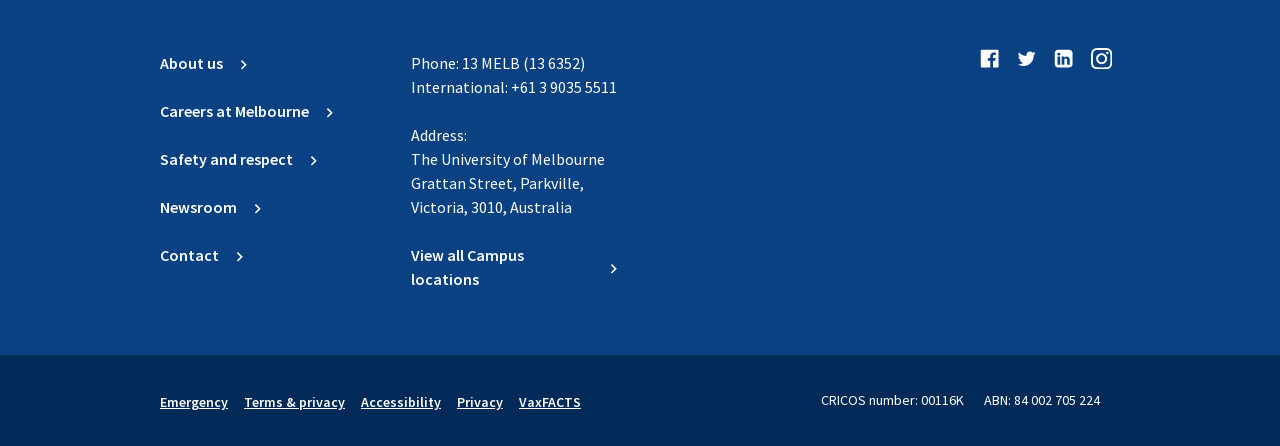Locate the bounding box coordinates of the element I should click to achieve the following instruction: "Contact the dentist via email".

None